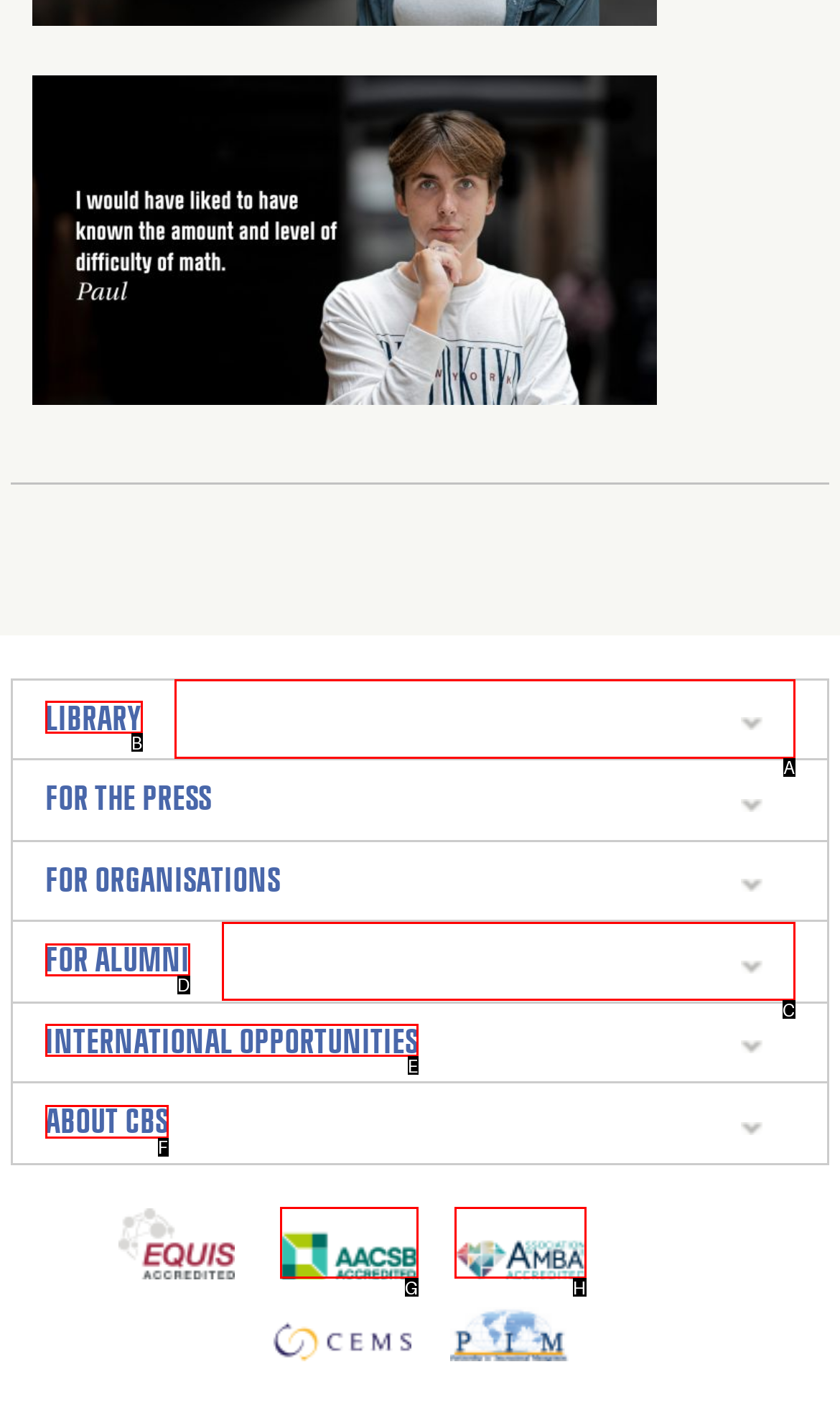Identify the letter of the UI element I need to click to carry out the following instruction: Go to the home page

None